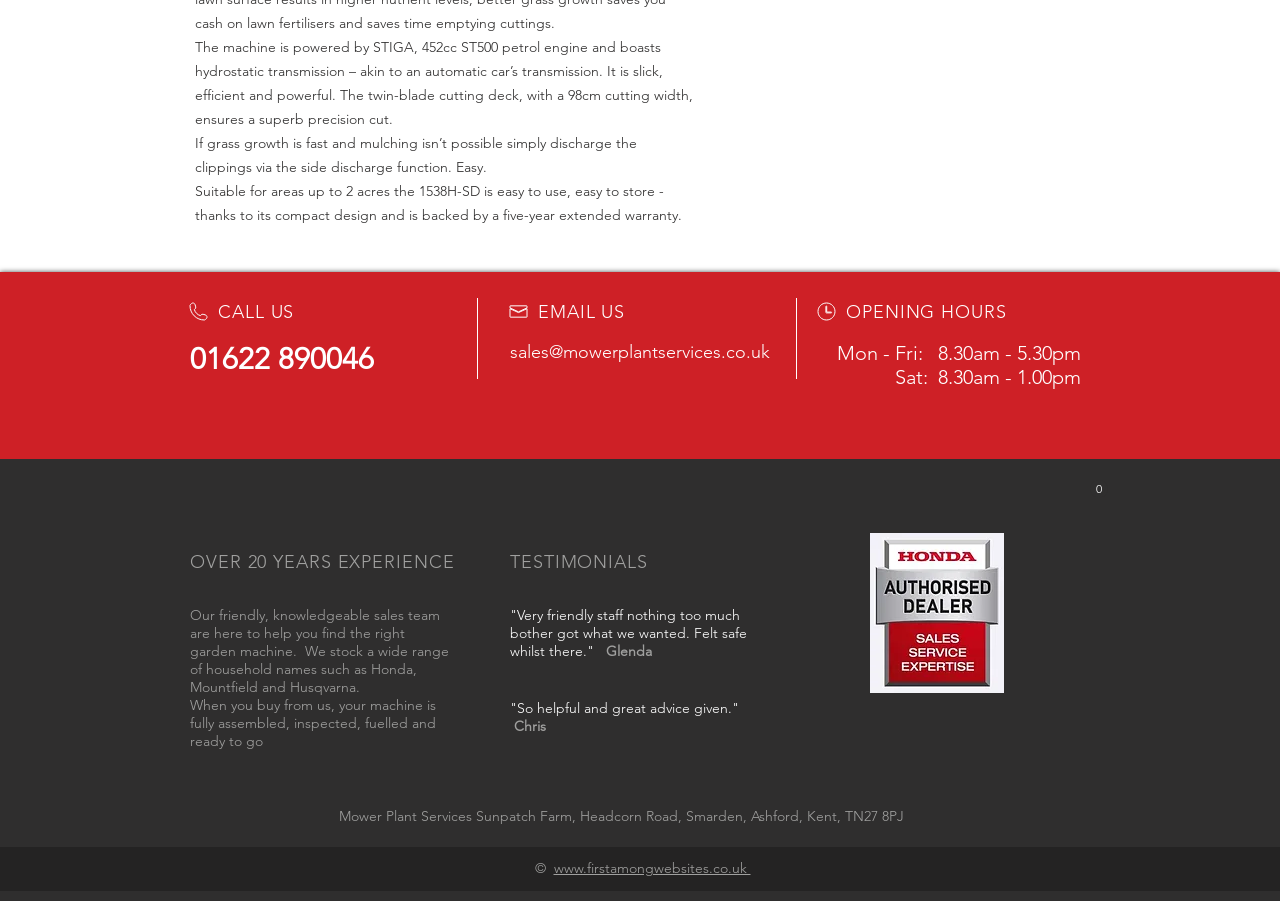How many years of experience does the sales team have?
Please provide a detailed and comprehensive answer to the question.

The number of years of experience of the sales team can be found in the heading 'OVER 20 YEARS EXPERIENCE', which is located near the top of the webpage. This indicates that the sales team has over 20 years of experience.